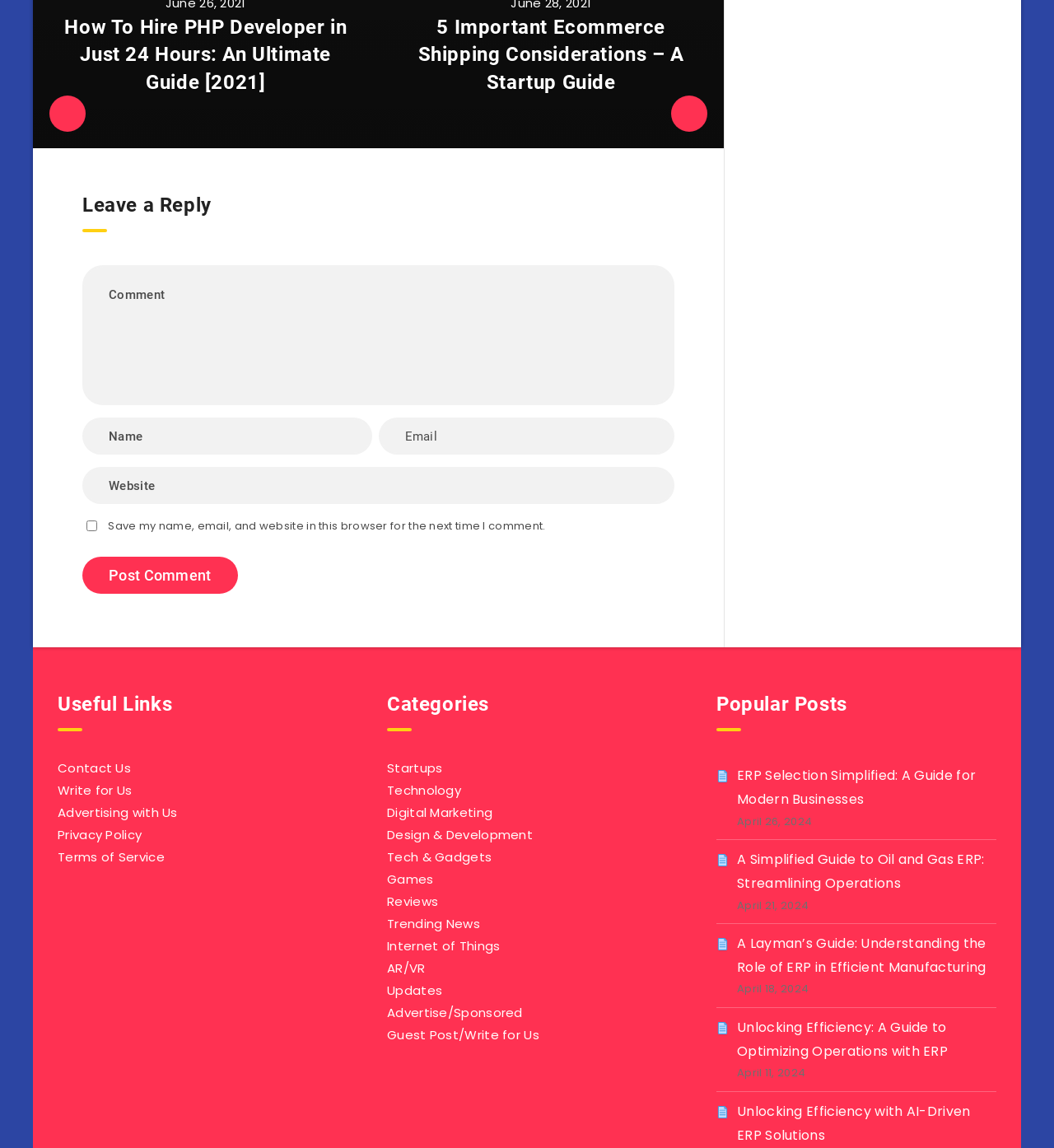Calculate the bounding box coordinates of the UI element given the description: "Terms of Service".

[0.055, 0.739, 0.156, 0.755]